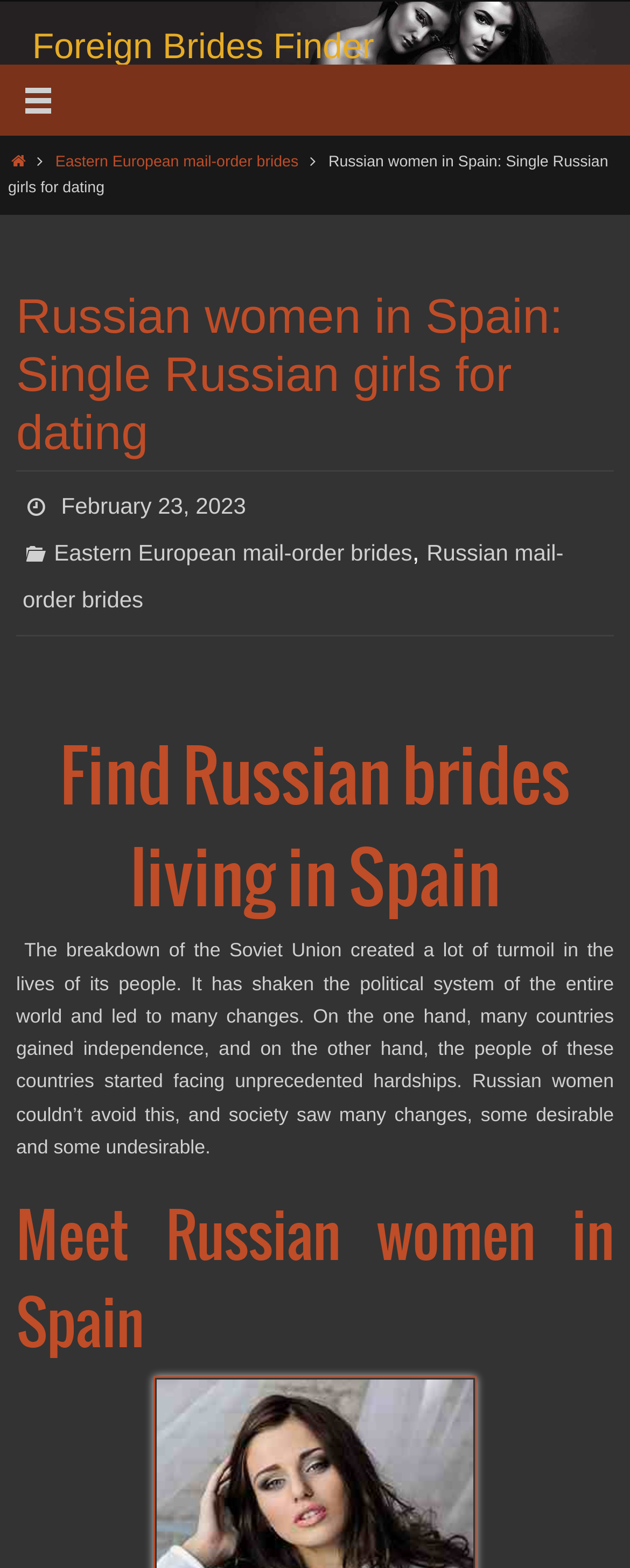What is the main topic of the article?
We need a detailed and exhaustive answer to the question. Please elaborate.

The main topic of the article can be inferred from the heading 'Russian women in Spain: Single Russian girls for dating' located at the top of the webpage, as well as the subsequent headings 'Find Russian brides living in Spain' and 'Meet Russian women in Spain'.